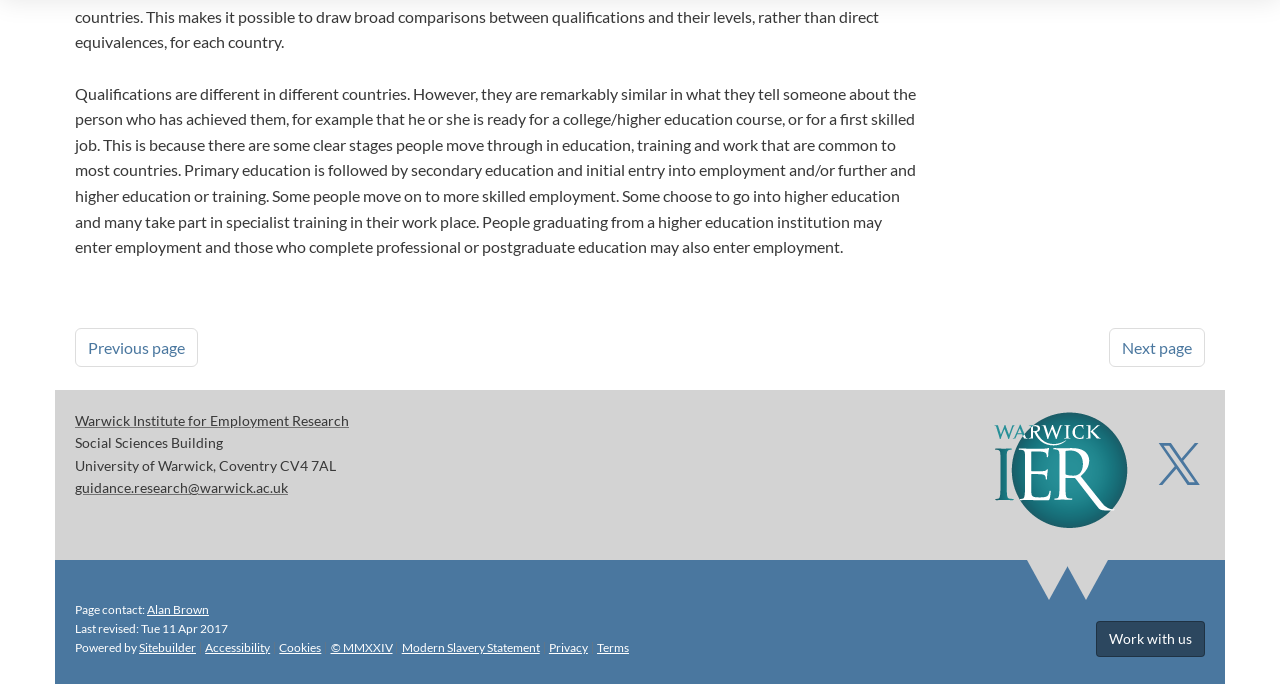What is the last revised date of the page?
Using the image provided, answer with just one word or phrase.

Tue 11 Apr 2017